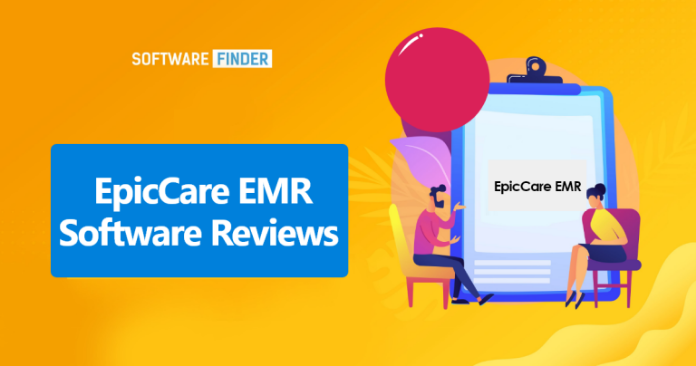What is the text displayed on the clipboard?
Based on the screenshot, provide your answer in one word or phrase.

EpicCare EMR